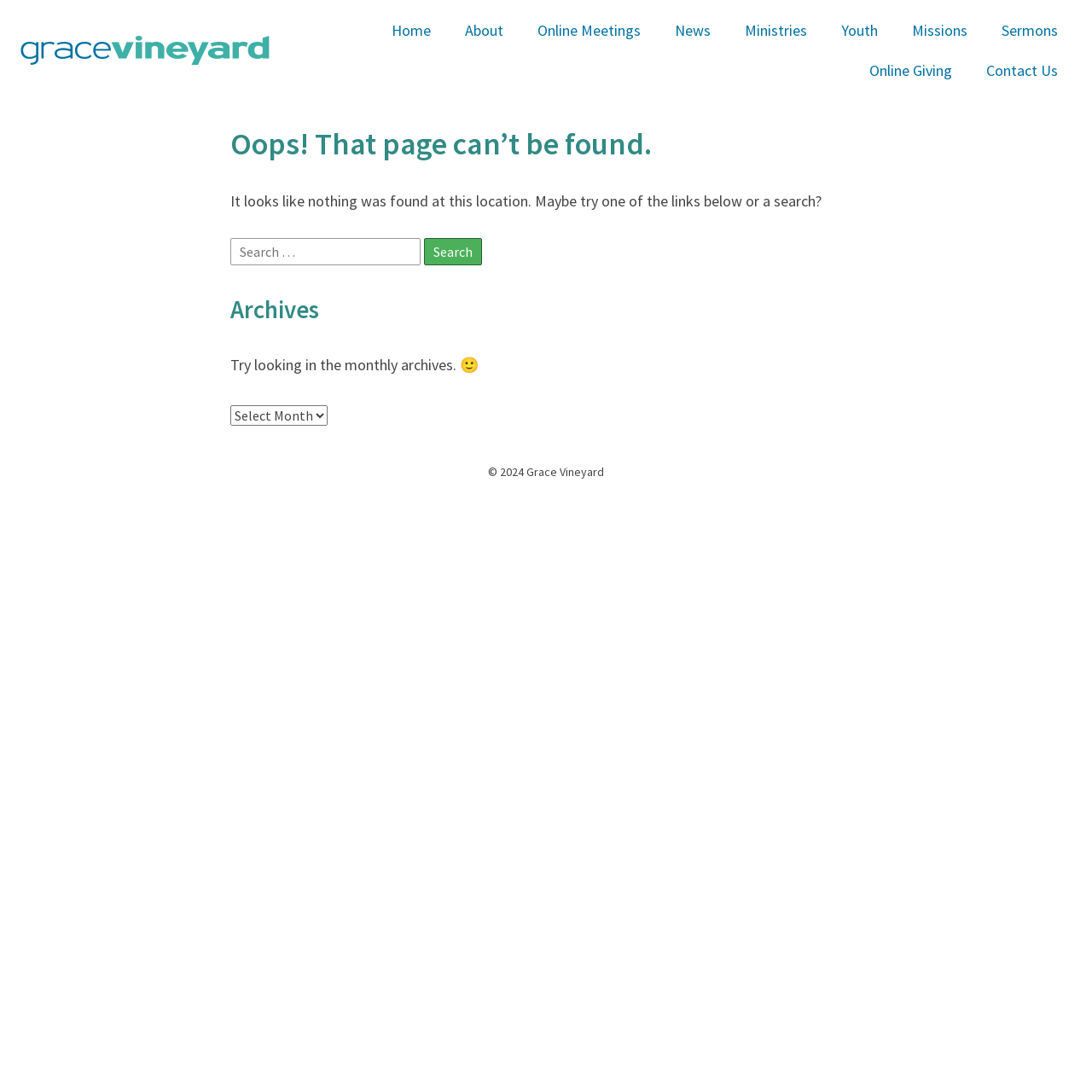Please find the bounding box coordinates of the element that must be clicked to perform the given instruction: "Click the Home link". The coordinates should be four float numbers from 0 to 1, i.e., [left, top, right, bottom].

[0.343, 0.009, 0.41, 0.046]